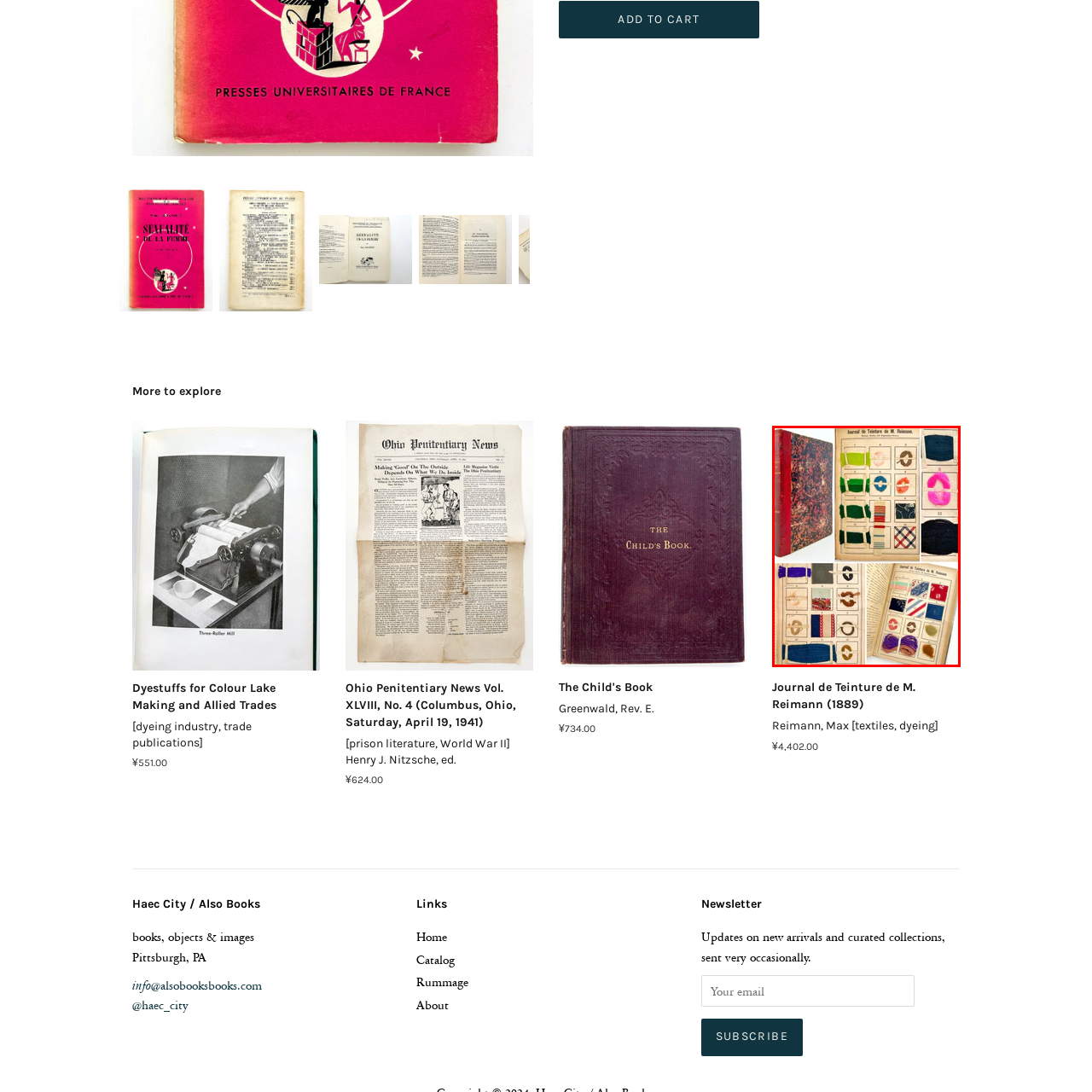Concentrate on the image highlighted by the red boundary and deliver a detailed answer to the following question, using the information from the image:
In what year was the color sample book published?

The year of publication can be found in the title of the book, which is 'Journal de Teinture de M. Reimann (1889)'. The year is enclosed in parentheses, indicating that it is the year of publication.